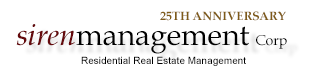What is the significance of the gold color in the logo?
Refer to the screenshot and deliver a thorough answer to the question presented.

The question asks about the significance of the gold color in the logo. The phrase '25th ANNIVERSARY' is displayed in gold, which signifies a significant milestone for the company, specifically its 25th anniversary.